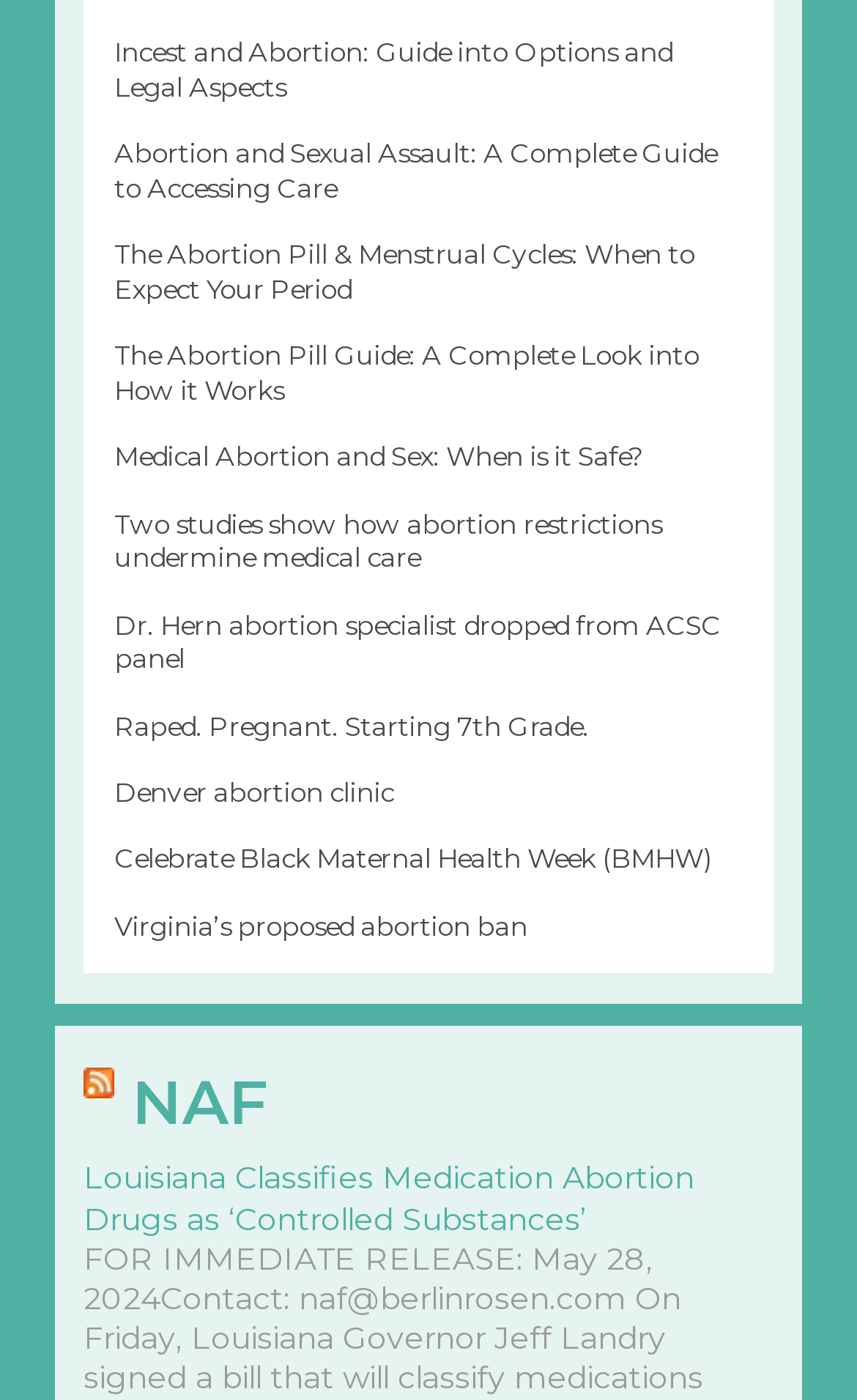Highlight the bounding box coordinates of the element that should be clicked to carry out the following instruction: "Learn about medical abortion and sex". The coordinates must be given as four float numbers ranging from 0 to 1, i.e., [left, top, right, bottom].

[0.133, 0.314, 0.751, 0.338]